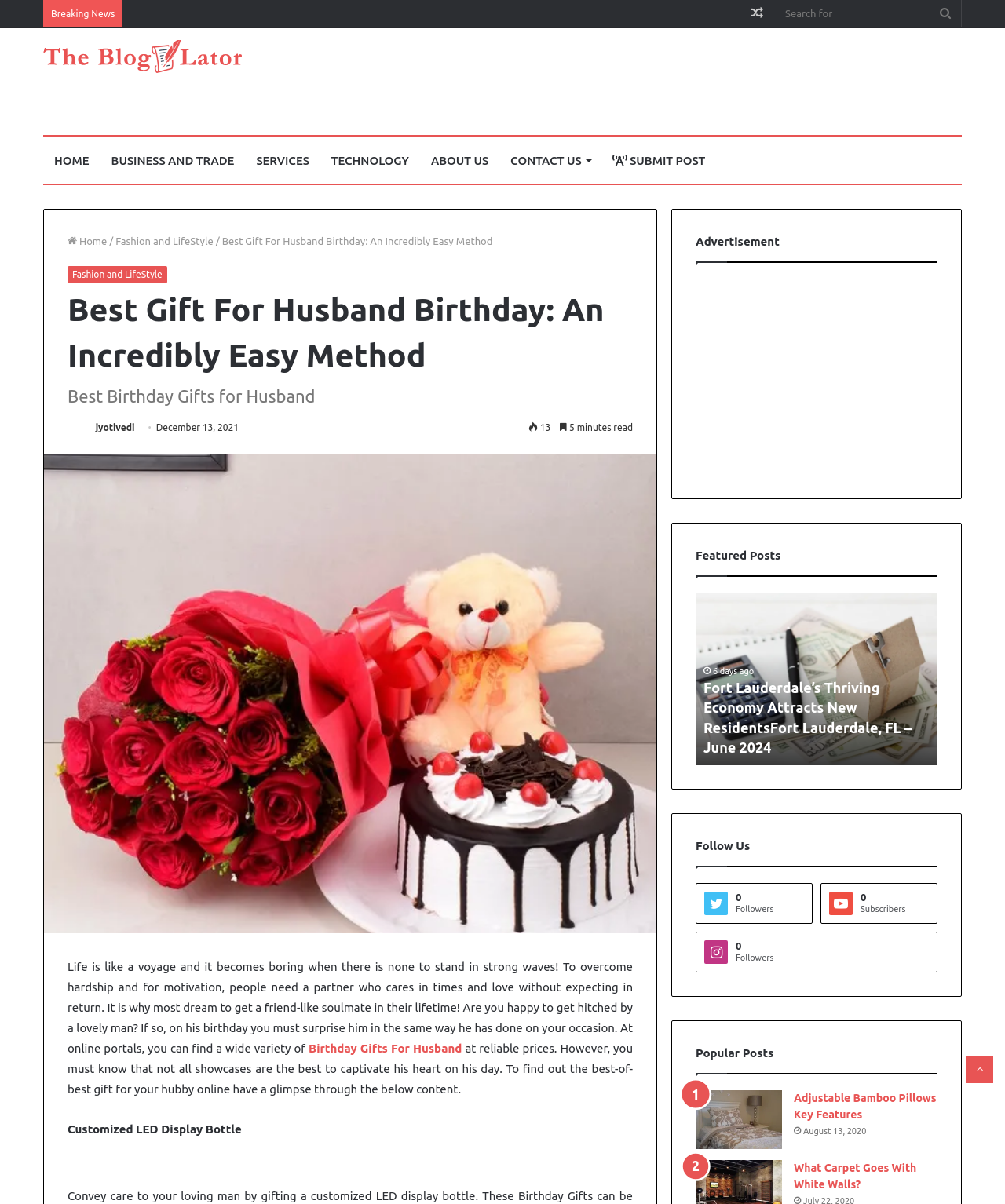What is the author of the blog post?
Based on the visual details in the image, please answer the question thoroughly.

The author of the blog post can be found near the published date, which is 'jyotivedi'.